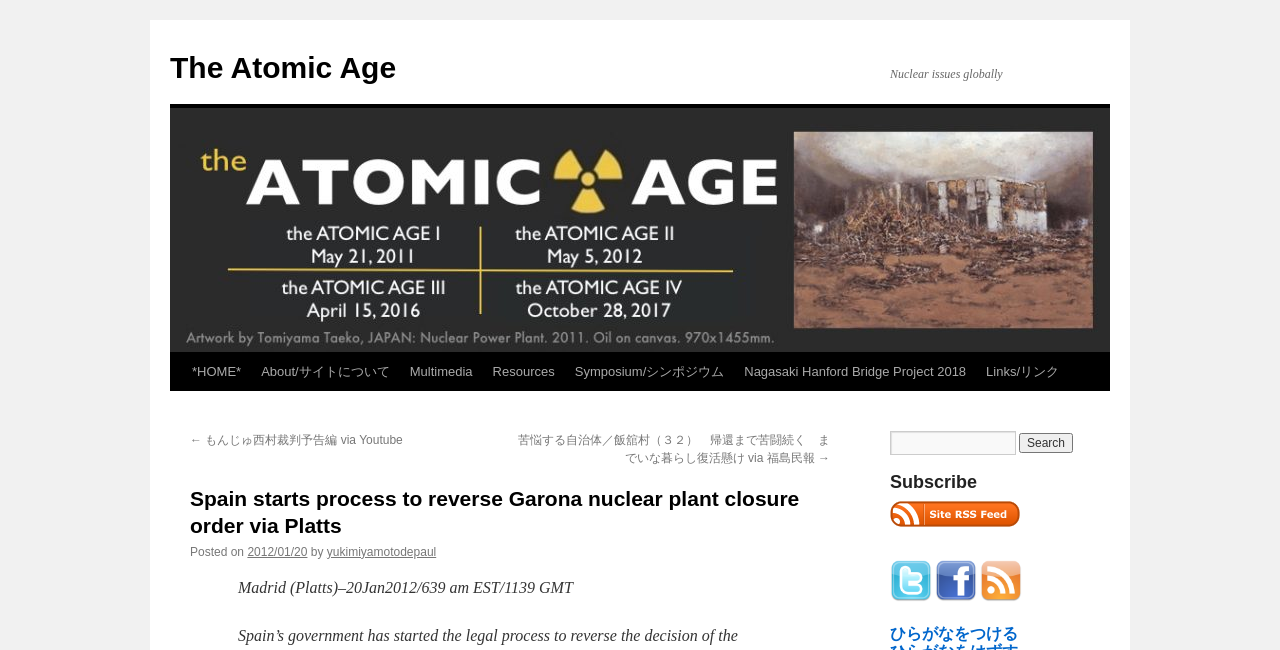What is the purpose of the search bar?
Could you please answer the question thoroughly and with as much detail as possible?

The search bar is located in the top-right corner of the webpage, and it has a textbox and a 'Search' button. This suggests that the purpose of the search bar is to allow users to search for specific content within the website.